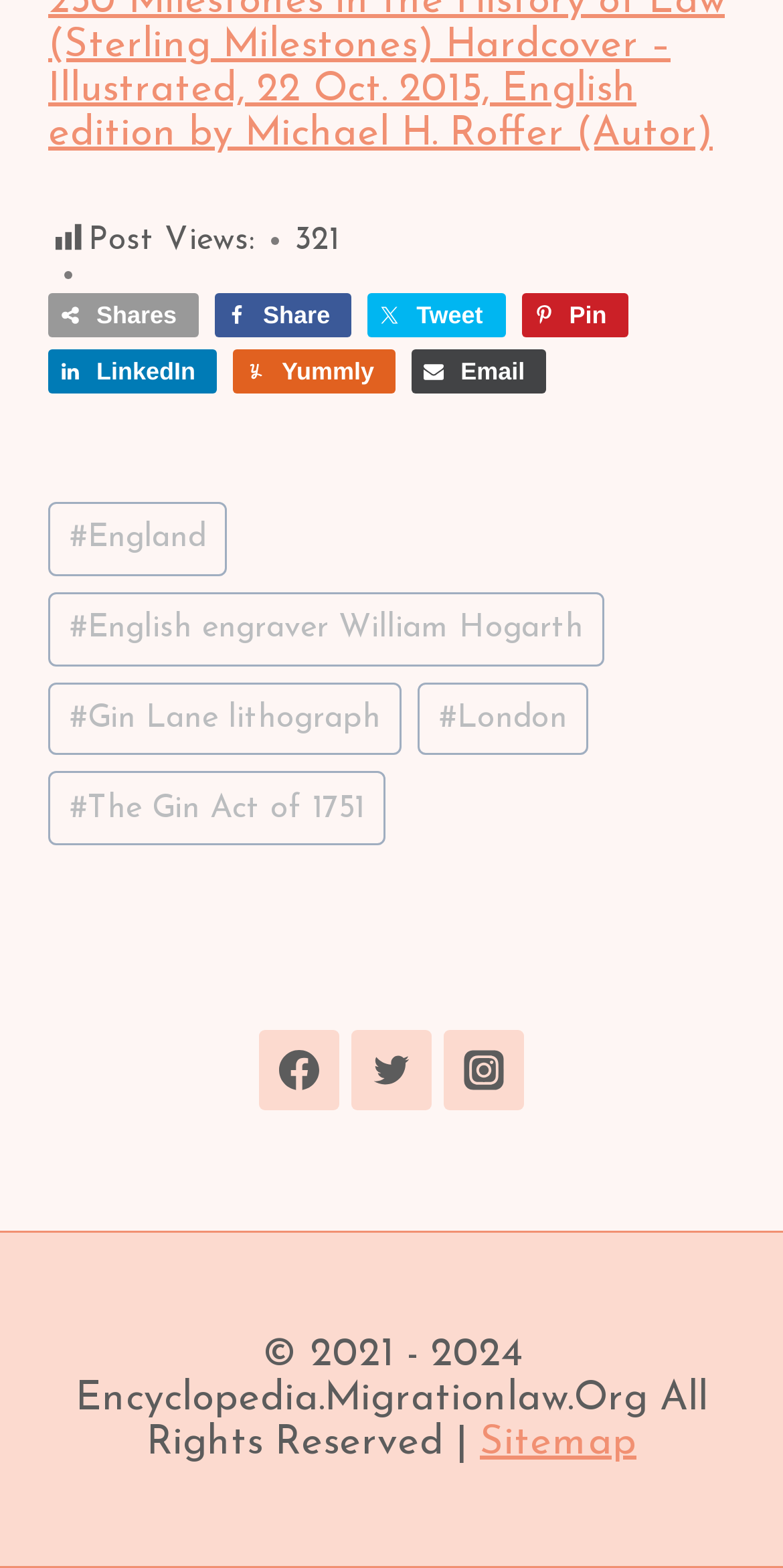Given the description #Gin Lane lithograph, predict the bounding box coordinates of the UI element. Ensure the coordinates are in the format (top-left x, top-left y, bottom-right x, bottom-right y) and all values are between 0 and 1.

[0.062, 0.435, 0.513, 0.482]